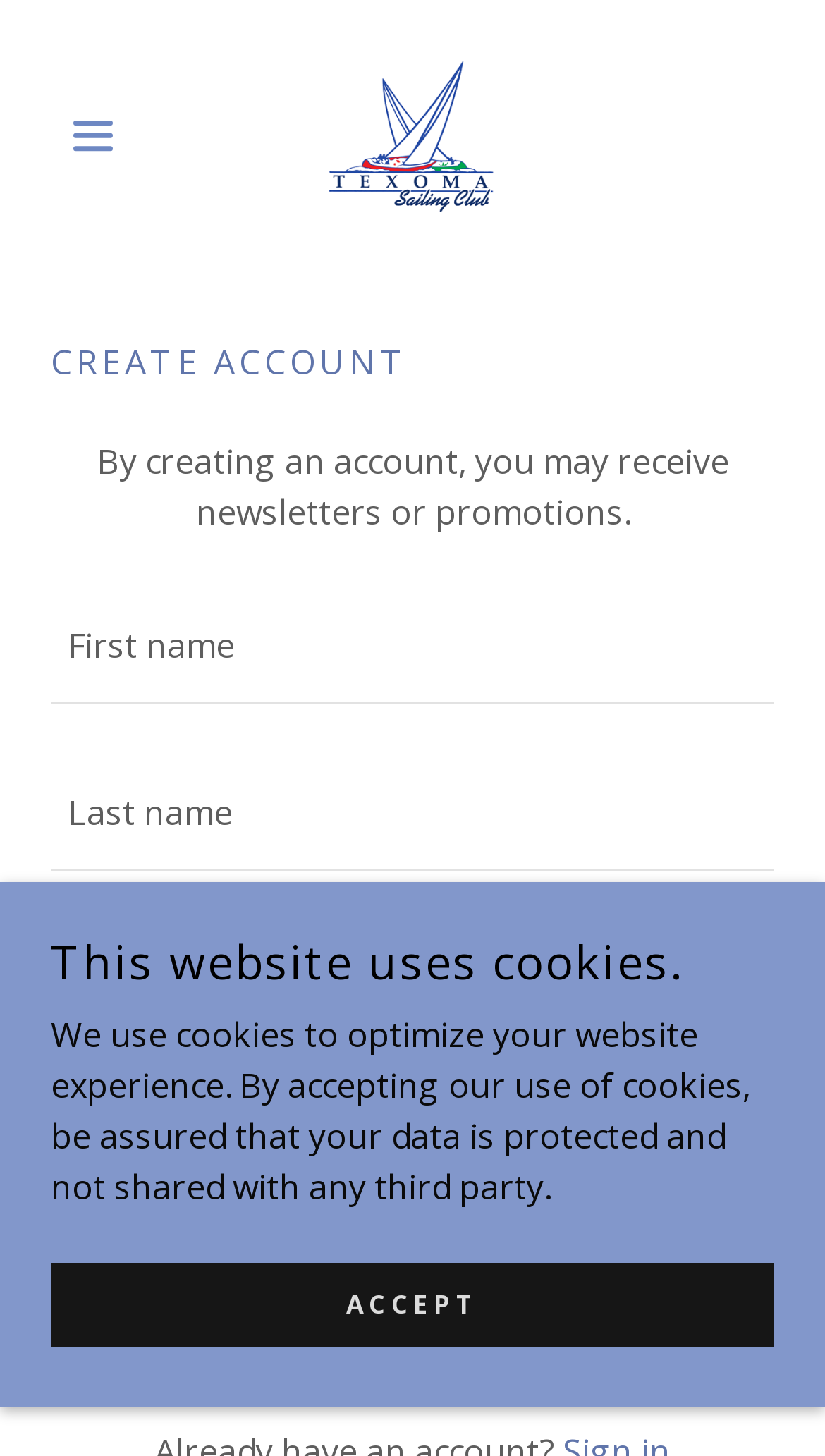Predict the bounding box of the UI element based on the description: "Themeforest". The coordinates should be four float numbers between 0 and 1, formatted as [left, top, right, bottom].

None